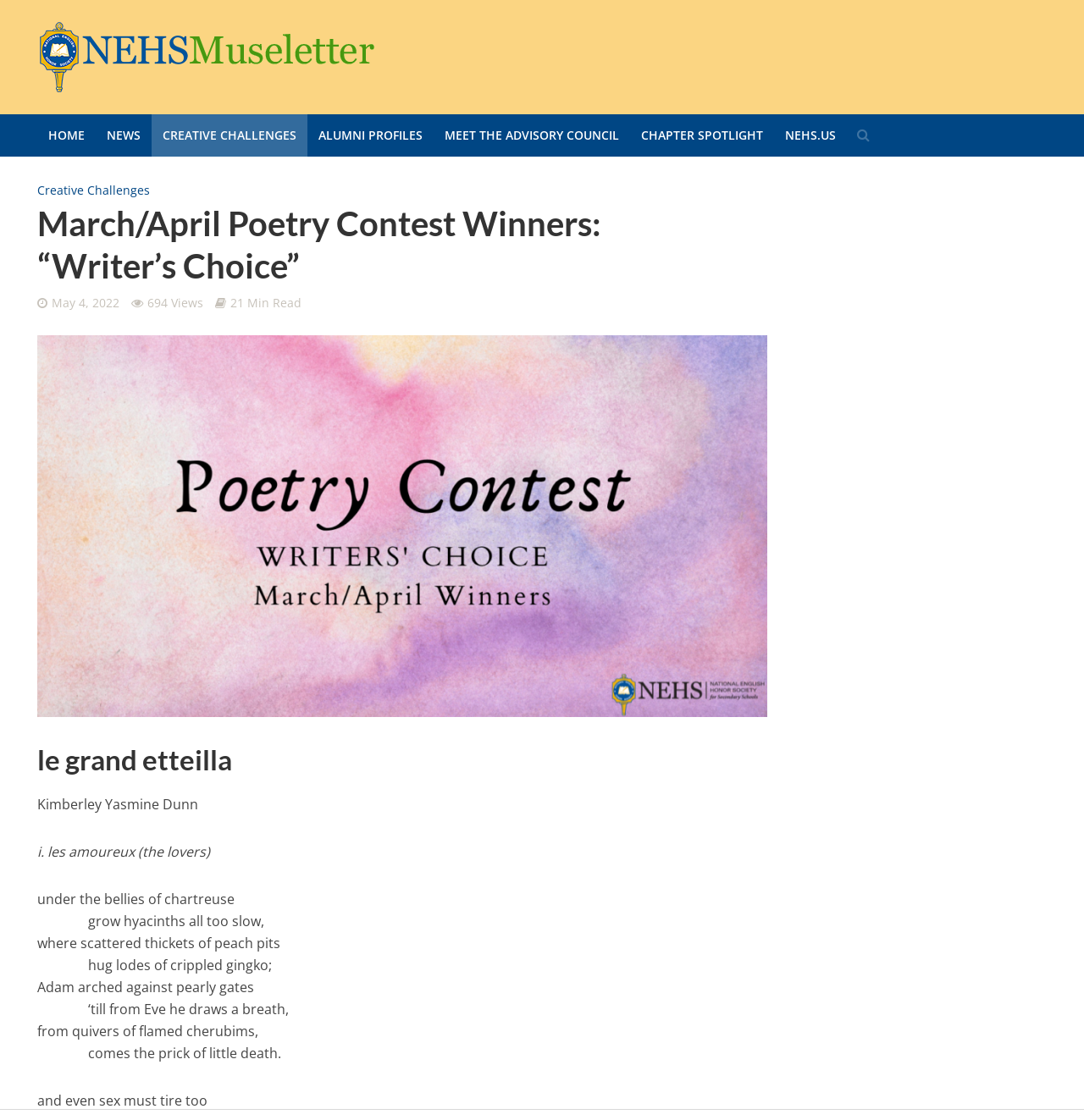What is the date of the poetry contest winners announcement?
Based on the screenshot, provide a one-word or short-phrase response.

May 4, 2022